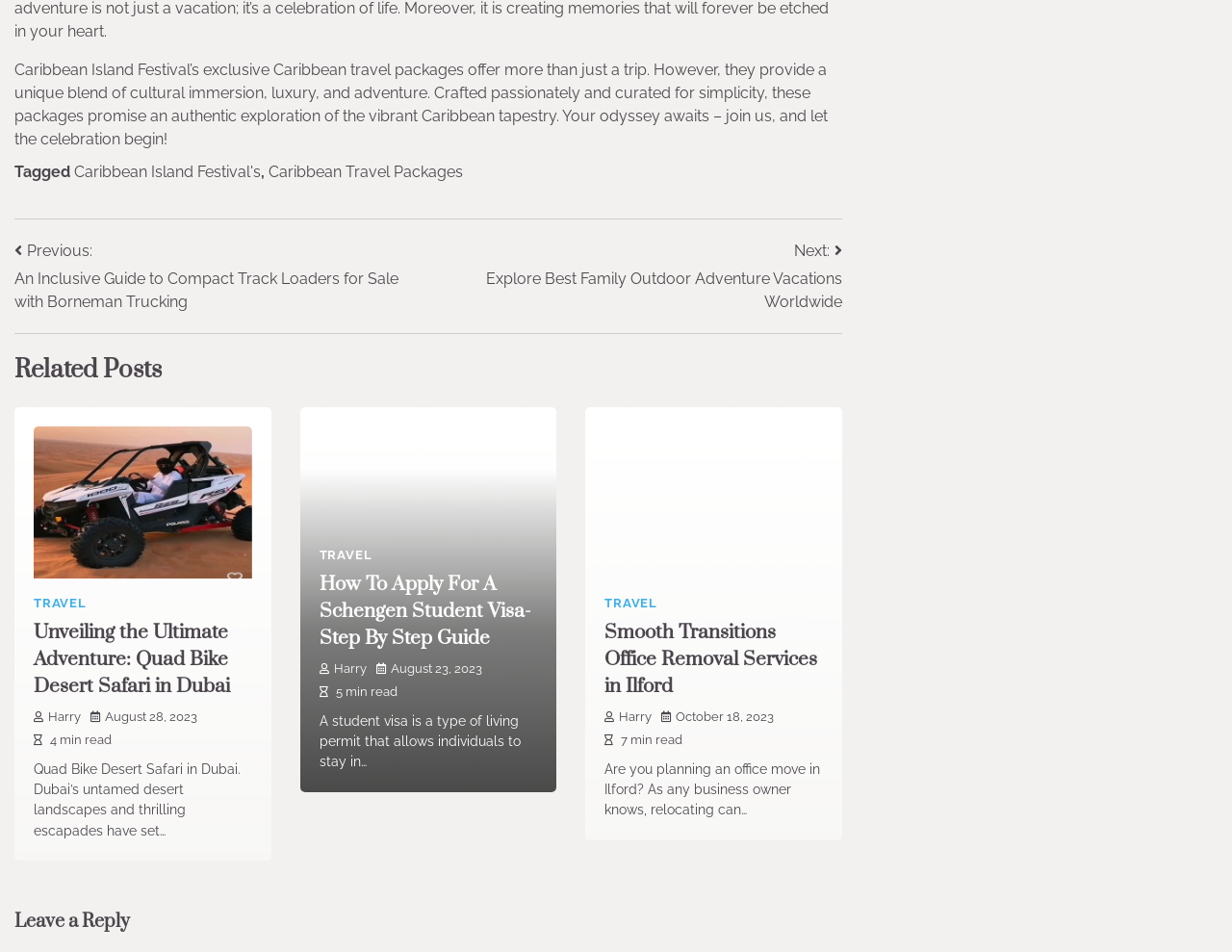Pinpoint the bounding box coordinates of the area that should be clicked to complete the following instruction: "Click on 'Caribbean Island Festival's'". The coordinates must be given as four float numbers between 0 and 1, i.e., [left, top, right, bottom].

[0.06, 0.171, 0.212, 0.19]